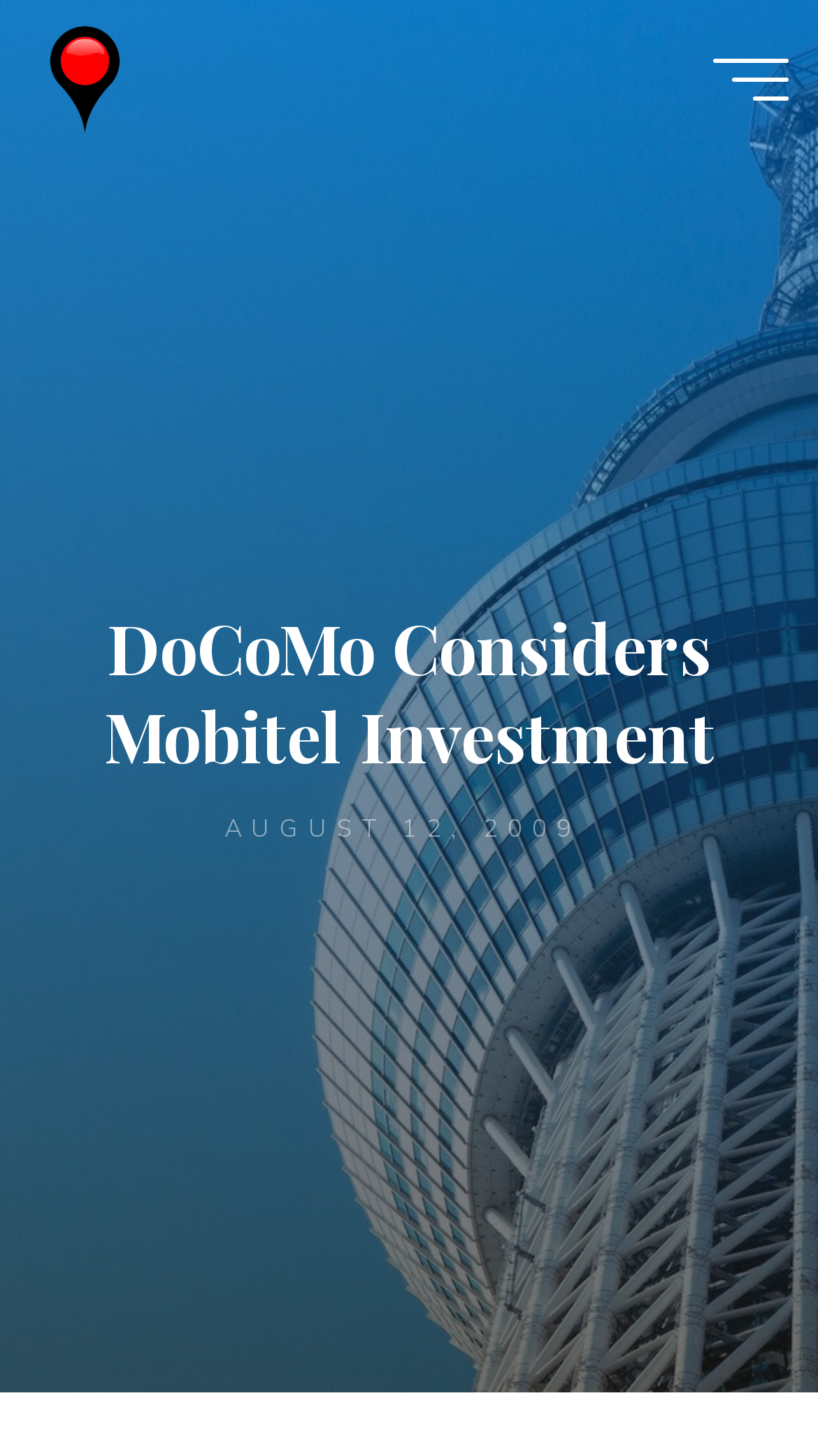Provide a short answer to the following question with just one word or phrase: What type of menu is available on the webpage?

Main menu